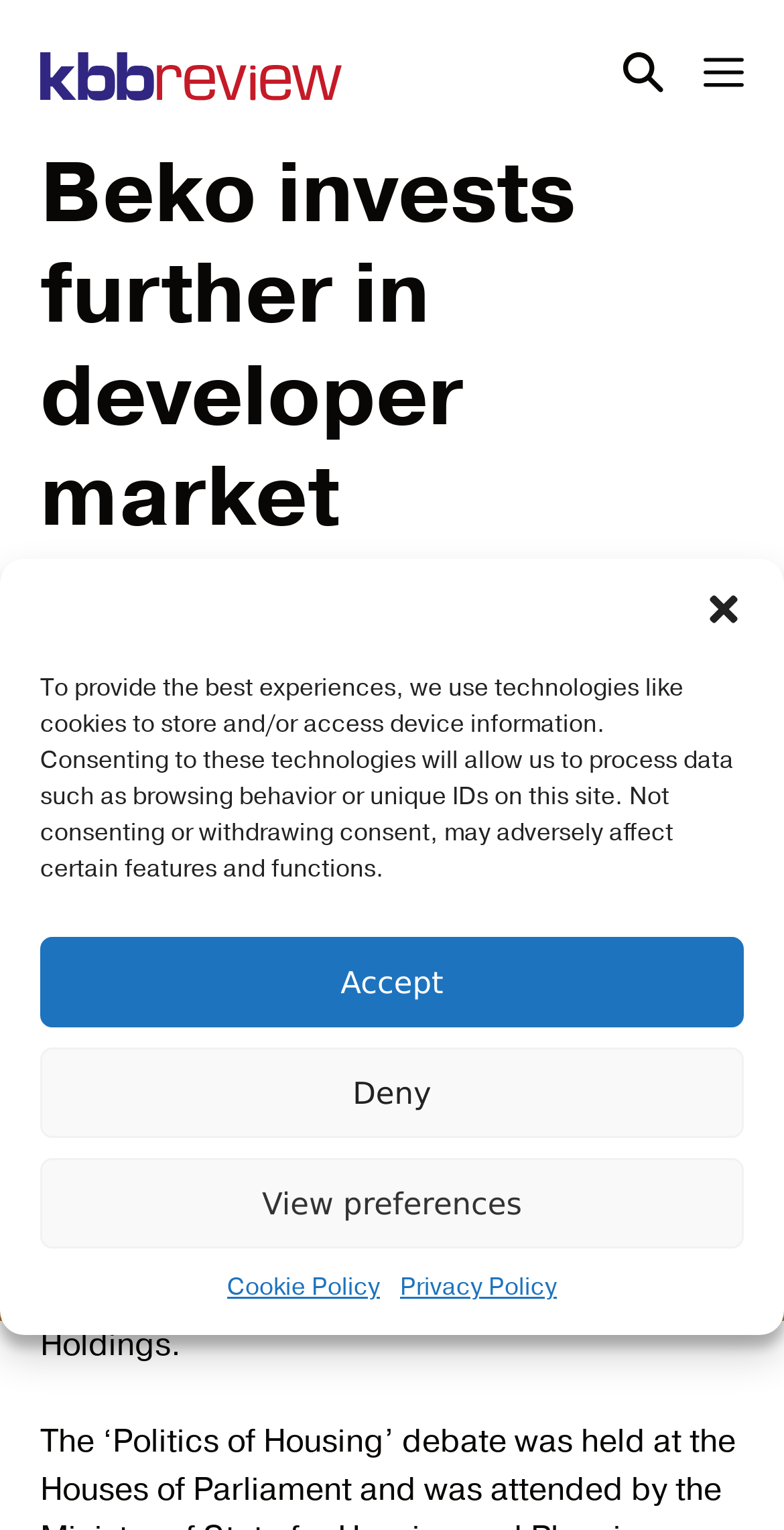Generate a thorough explanation of the webpage's elements.

This webpage is about kbbreview, a leading business magazine in the kitchen and bathroom industry. At the top right corner, there is a dialog box for managing cookie consent, which can be closed by a button. Inside the dialog box, there is a description of how the website uses technologies like cookies to store and access device information. There are also buttons to accept, deny, or view preferences for cookie consent.

Below the dialog box, there is a menu button at the top right corner and a search bar link next to it. A small image is placed between the search bar link and the menu button. 

On the top left side, there is a banner with a link to the kbbreview website, accompanied by a small image of the kbbreview logo. Below the banner, there is a heading that reads "Beko invests further in developer market" in a large font size. The heading is followed by the author's name, "Matt Balmer", and the publication date, "18 December, 2015".

The main content of the webpage is a news article about Beko's investment in the residential development market. The article is divided into three paragraphs, describing Beko's plans to strengthen its presence in the market, the launch of its new brand AppliancePlus+, and the industry debate attended by more than 50 industry leaders.